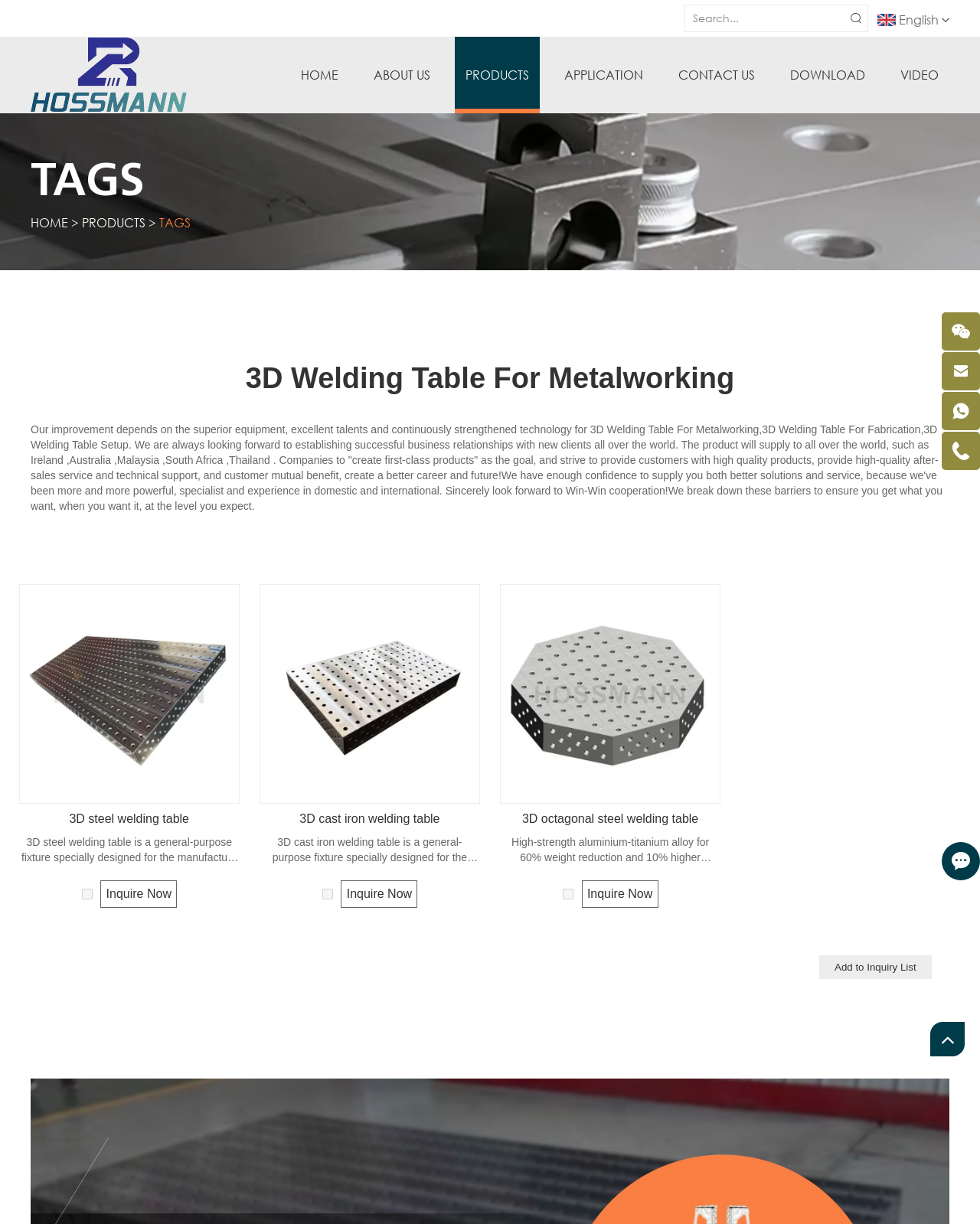Determine the bounding box for the UI element that matches this description: "Content Entry Login: GO".

None